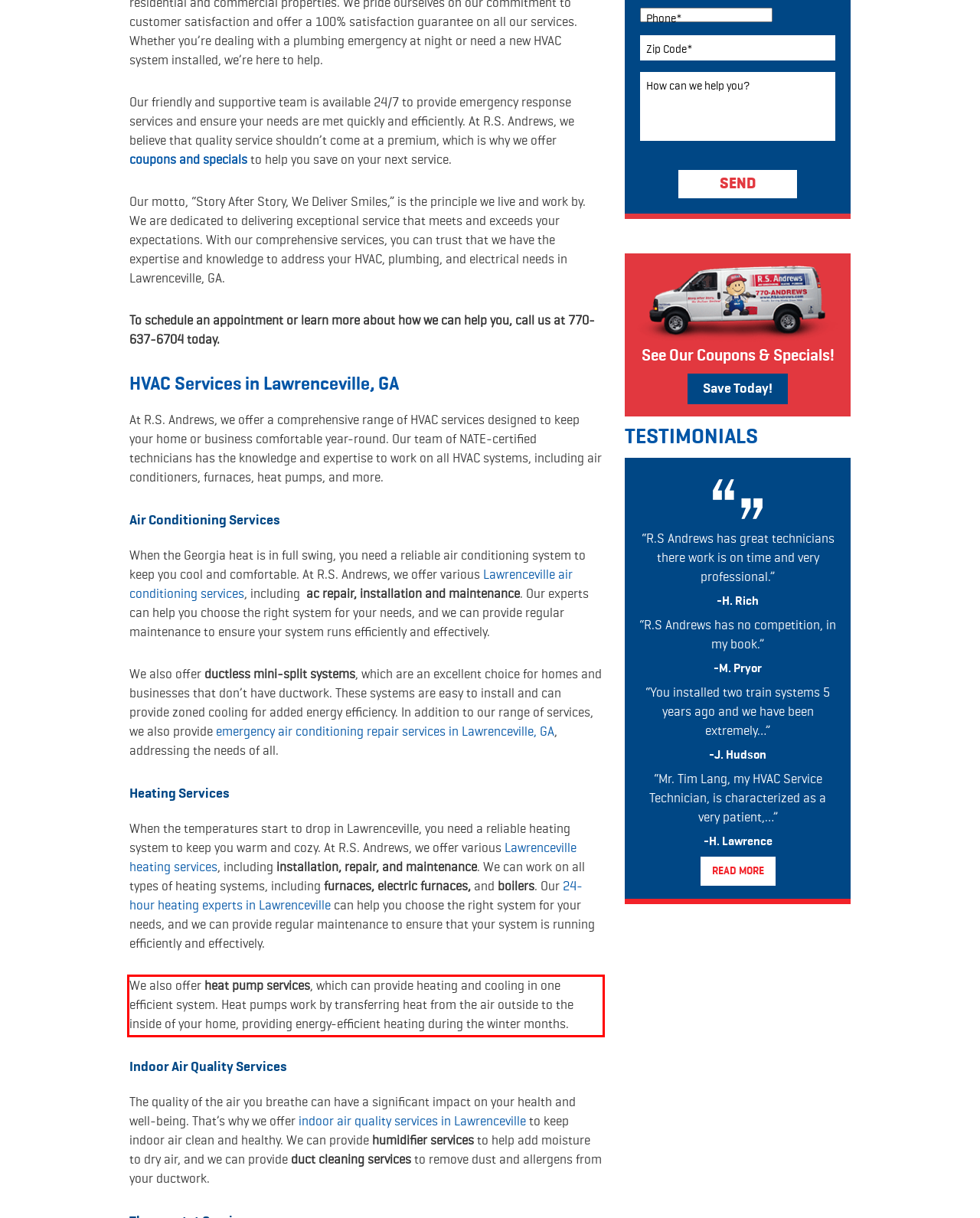Given a screenshot of a webpage containing a red rectangle bounding box, extract and provide the text content found within the red bounding box.

We also offer heat pump services, which can provide heating and cooling in one efficient system. Heat pumps work by transferring heat from the air outside to the inside of your home, providing energy-efficient heating during the winter months.